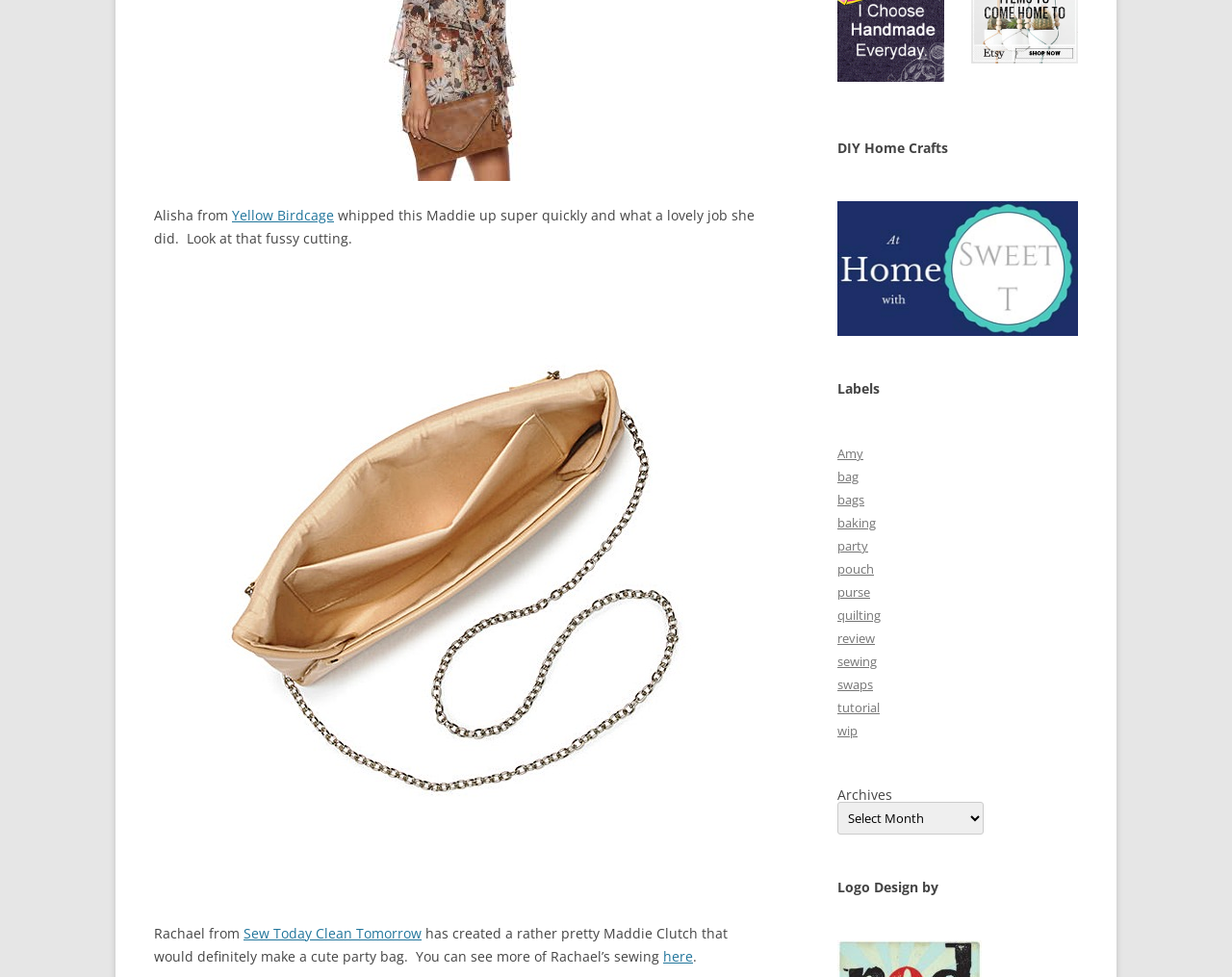What is the category of the content under the heading 'DIY Home Crafts'?
Refer to the image and answer the question using a single word or phrase.

Dinosaur Party Food Ideas